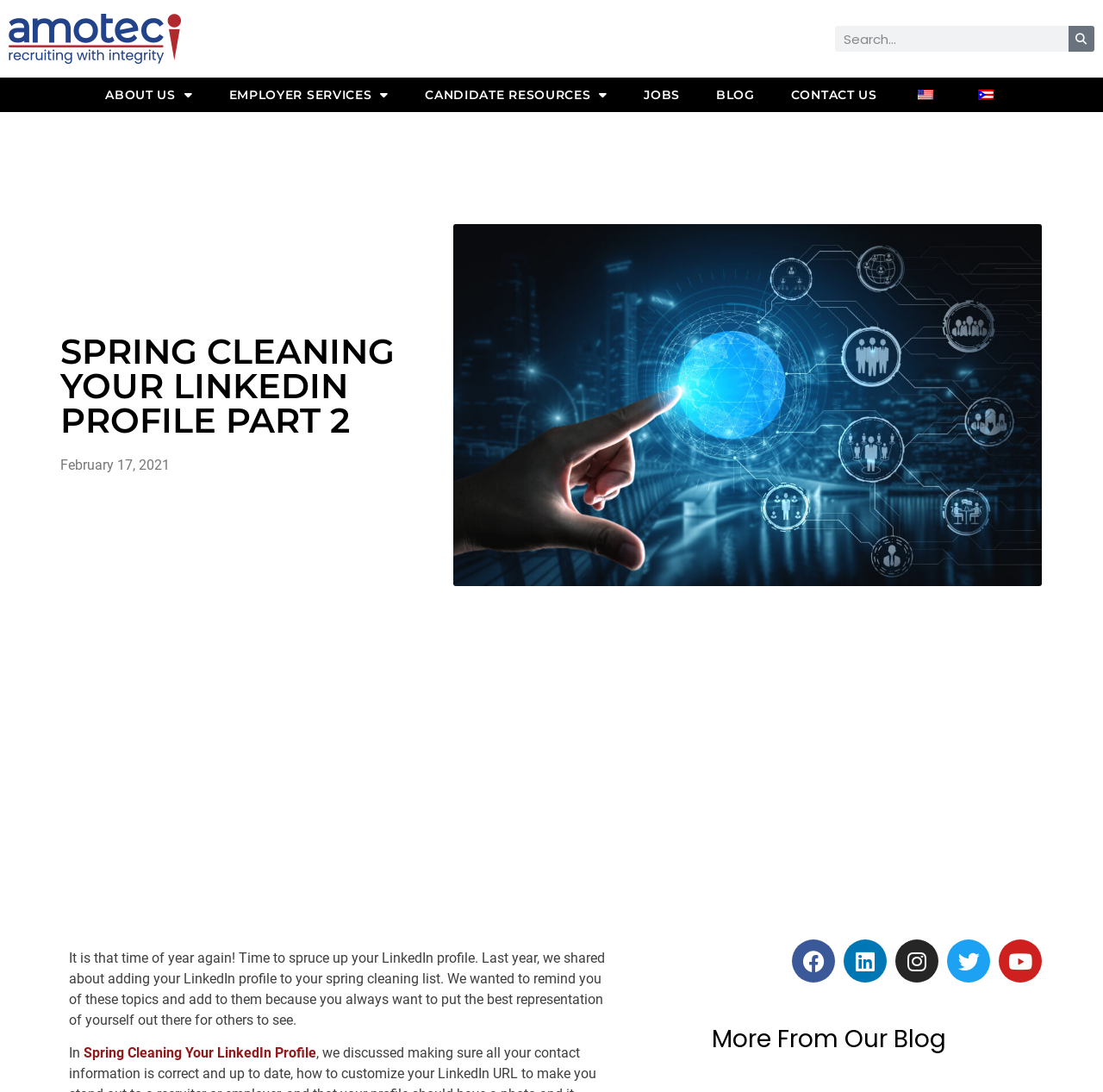Generate the main heading text from the webpage.

SPRING CLEANING YOUR LINKEDIN PROFILE PART 2